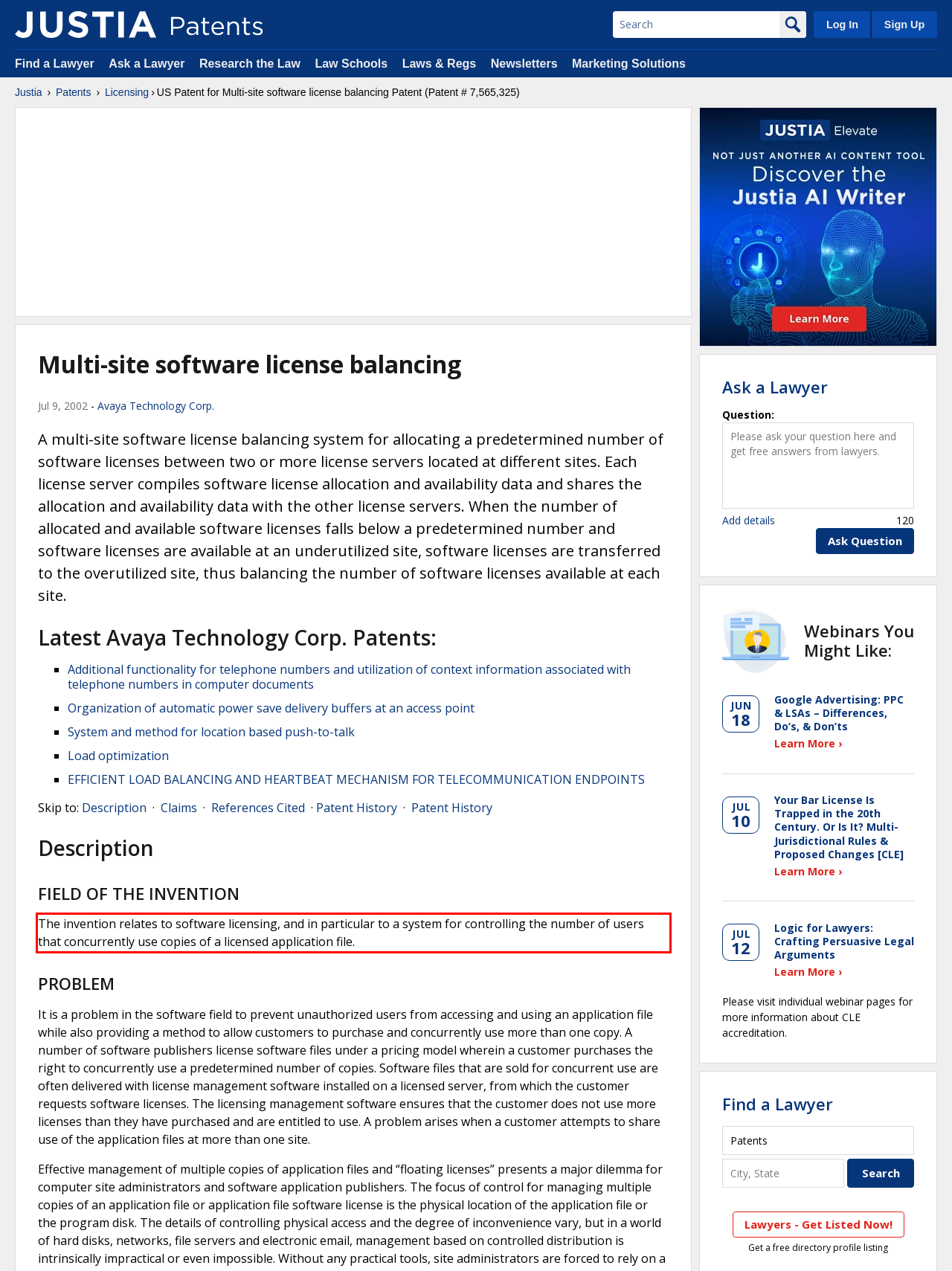Please examine the webpage screenshot containing a red bounding box and use OCR to recognize and output the text inside the red bounding box.

The invention relates to software licensing, and in particular to a system for controlling the number of users that concurrently use copies of a licensed application file.